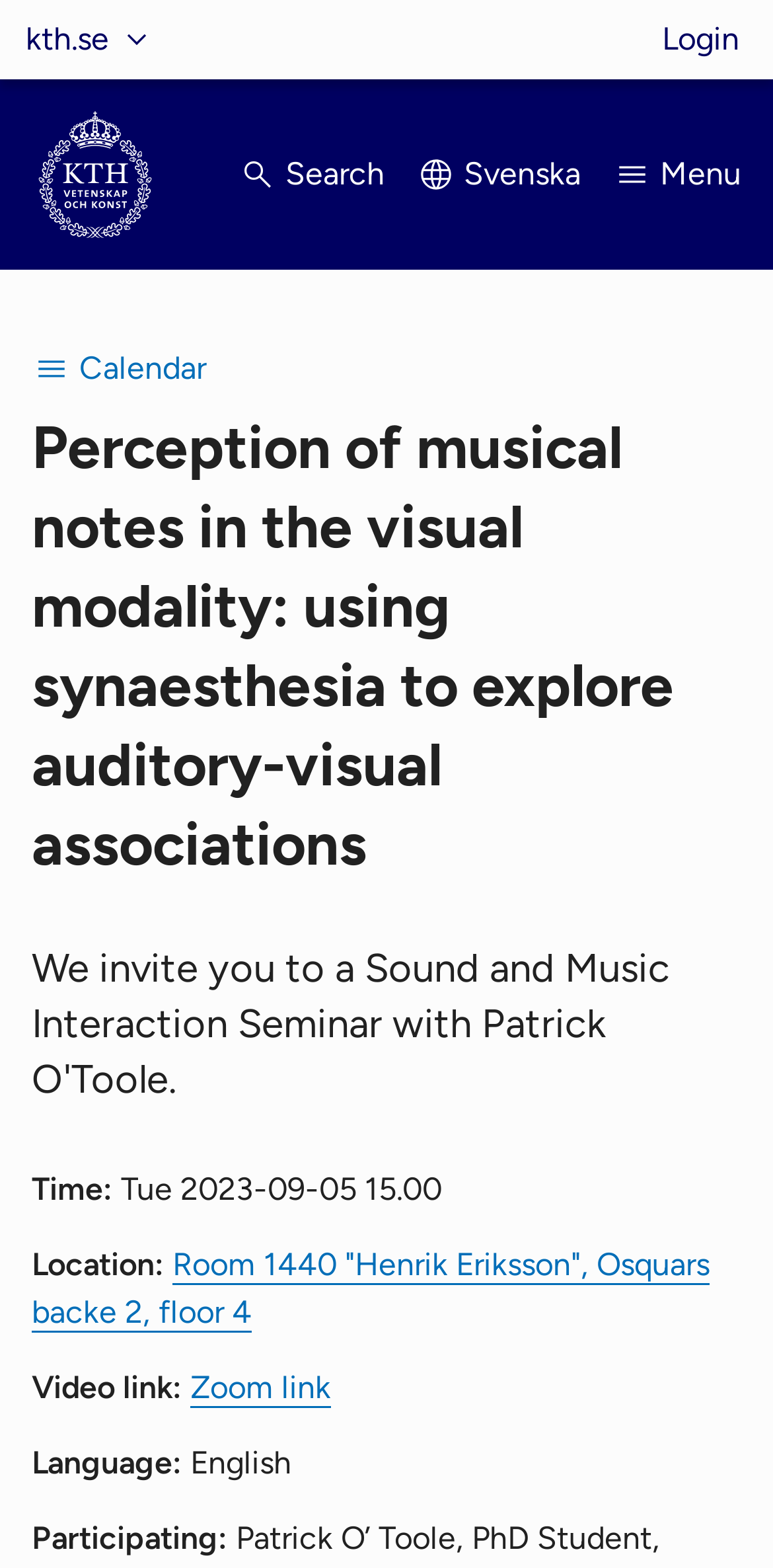Identify the bounding box coordinates of the region that should be clicked to execute the following instruction: "Switch to Swedish language".

[0.538, 0.086, 0.751, 0.137]